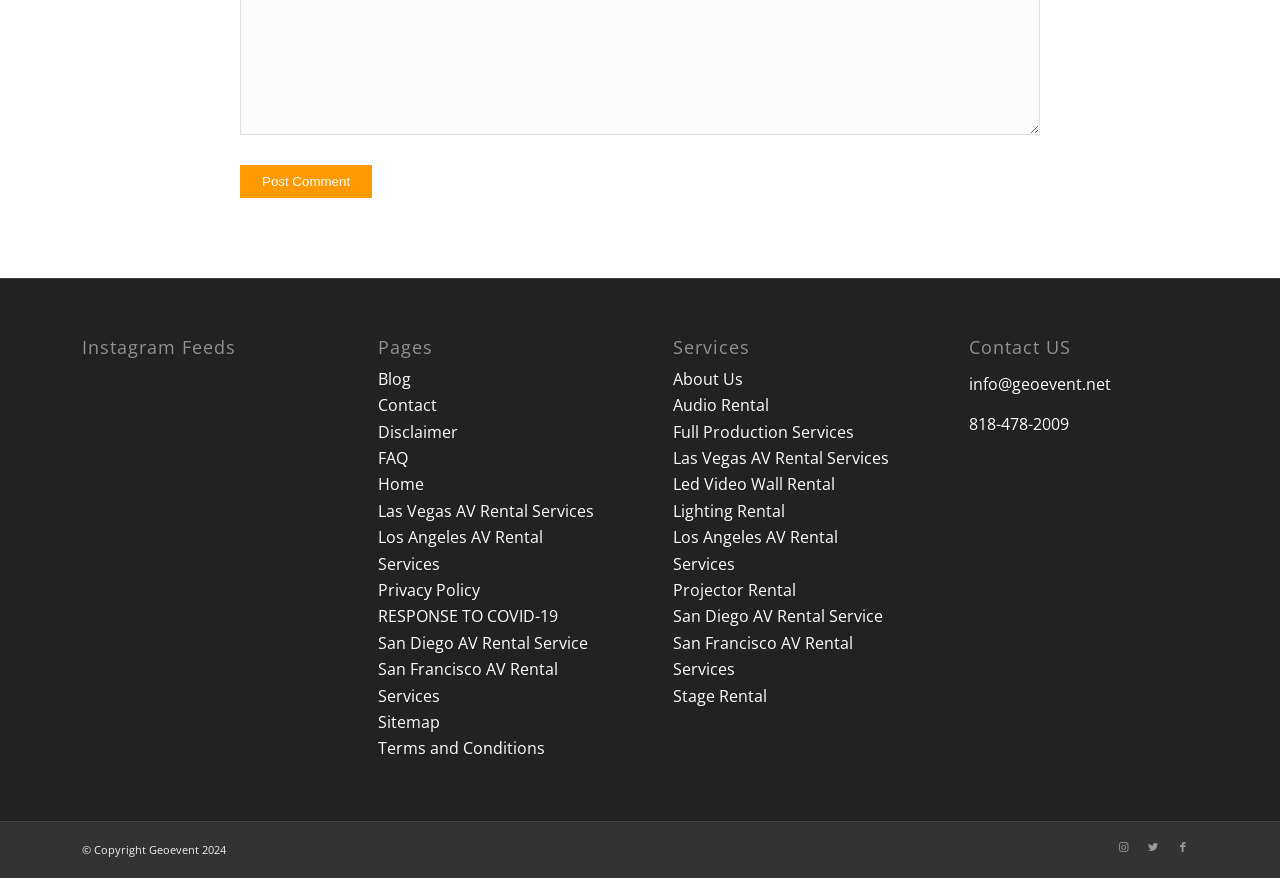Identify the bounding box coordinates of the area you need to click to perform the following instruction: "Go to 'Blog'".

[0.295, 0.419, 0.321, 0.444]